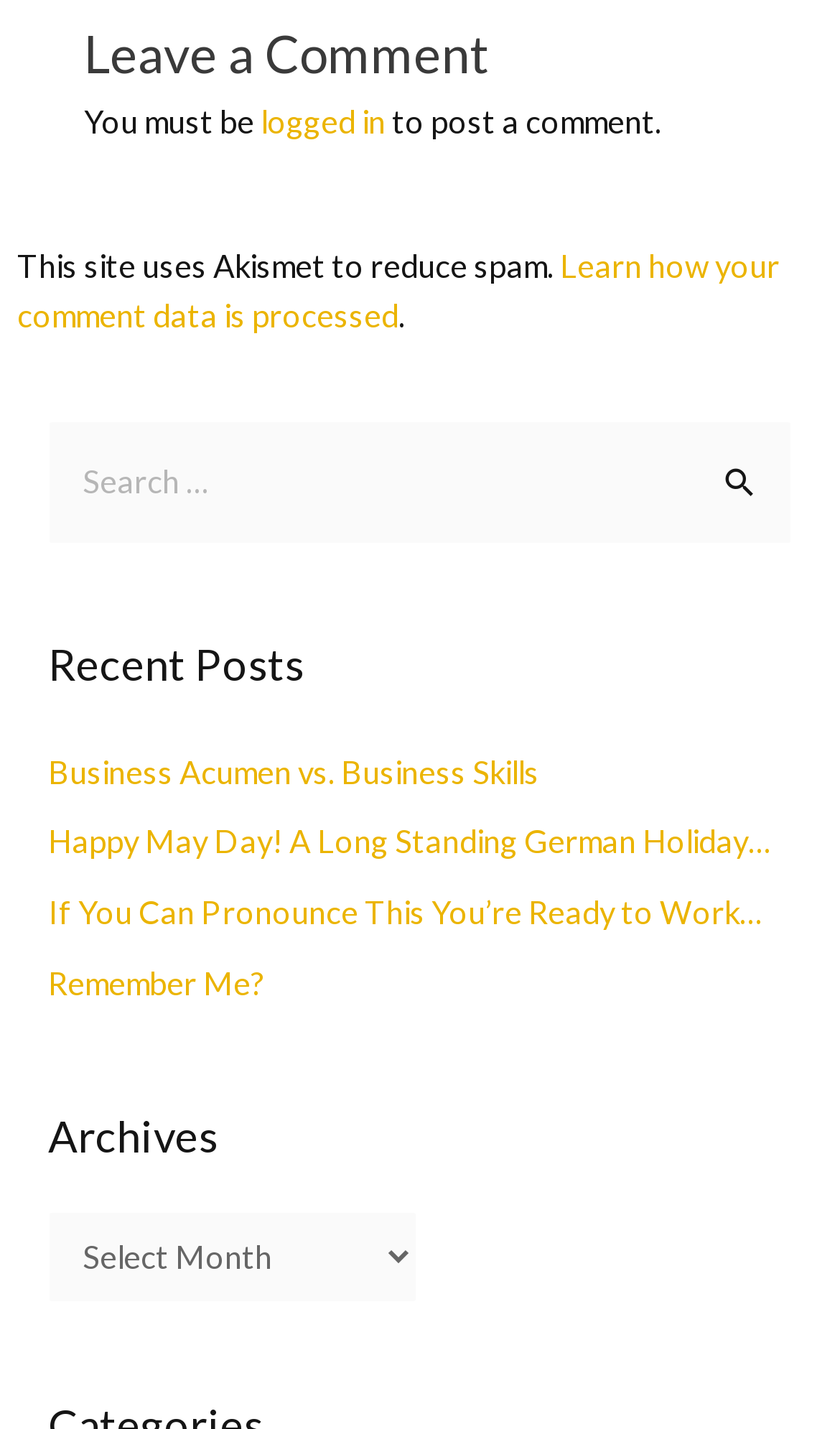Respond to the question below with a single word or phrase:
What is the purpose of the Archives section?

Access past content